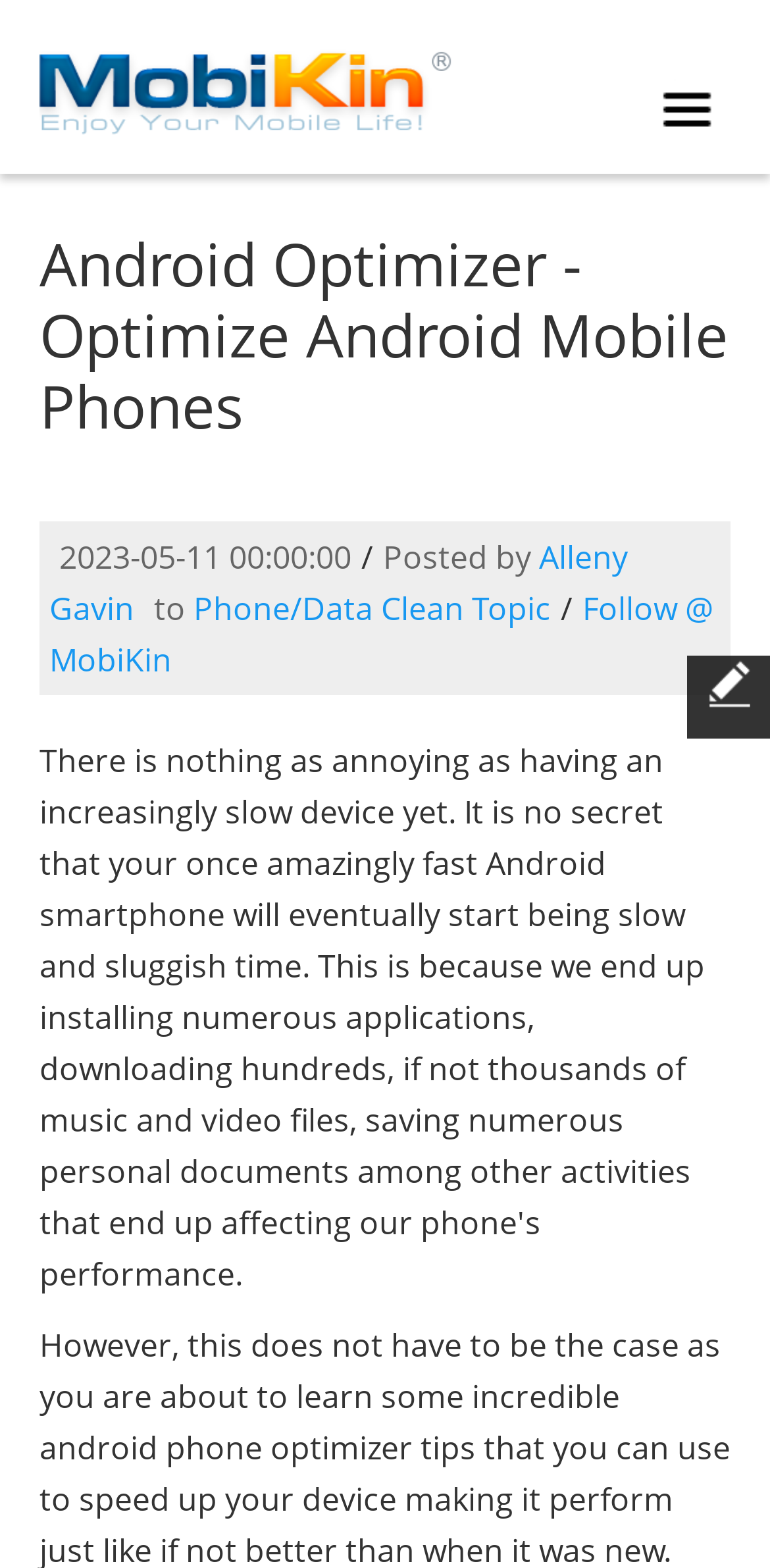What is the topic of the post related to?
Answer the question with a single word or phrase derived from the image.

Phone/Data Clean